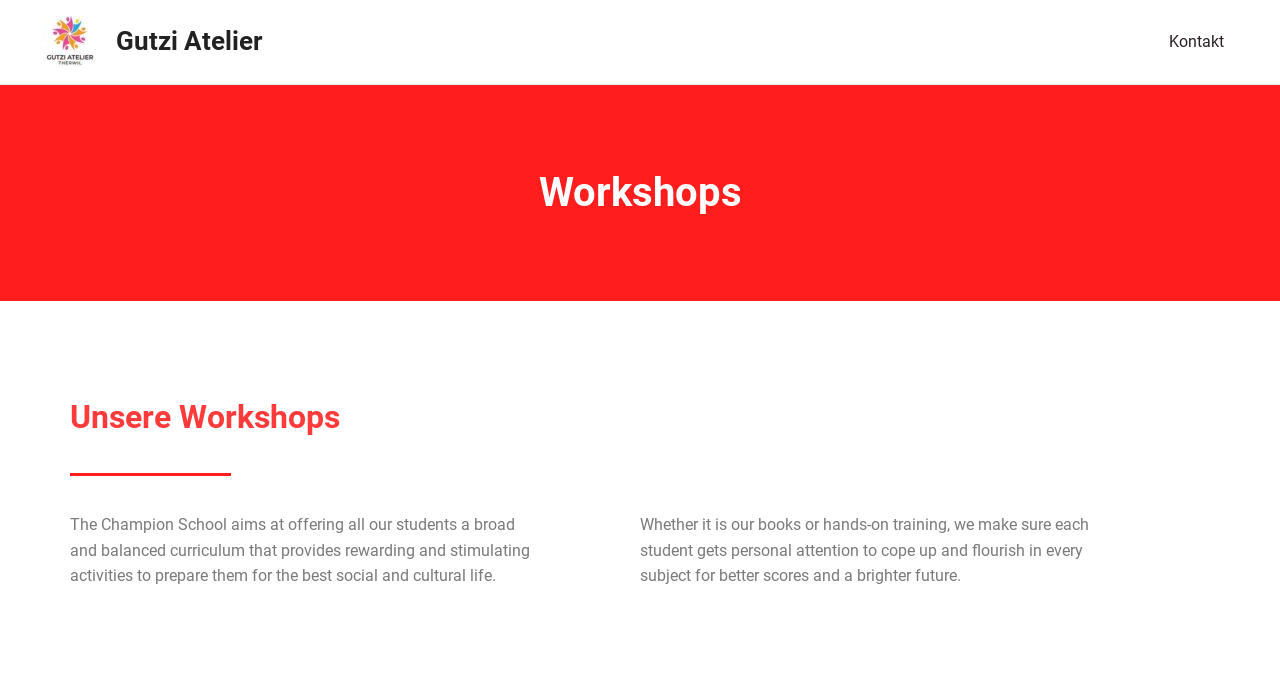Please reply to the following question with a single word or a short phrase:
How many headings are there on the webpage?

2